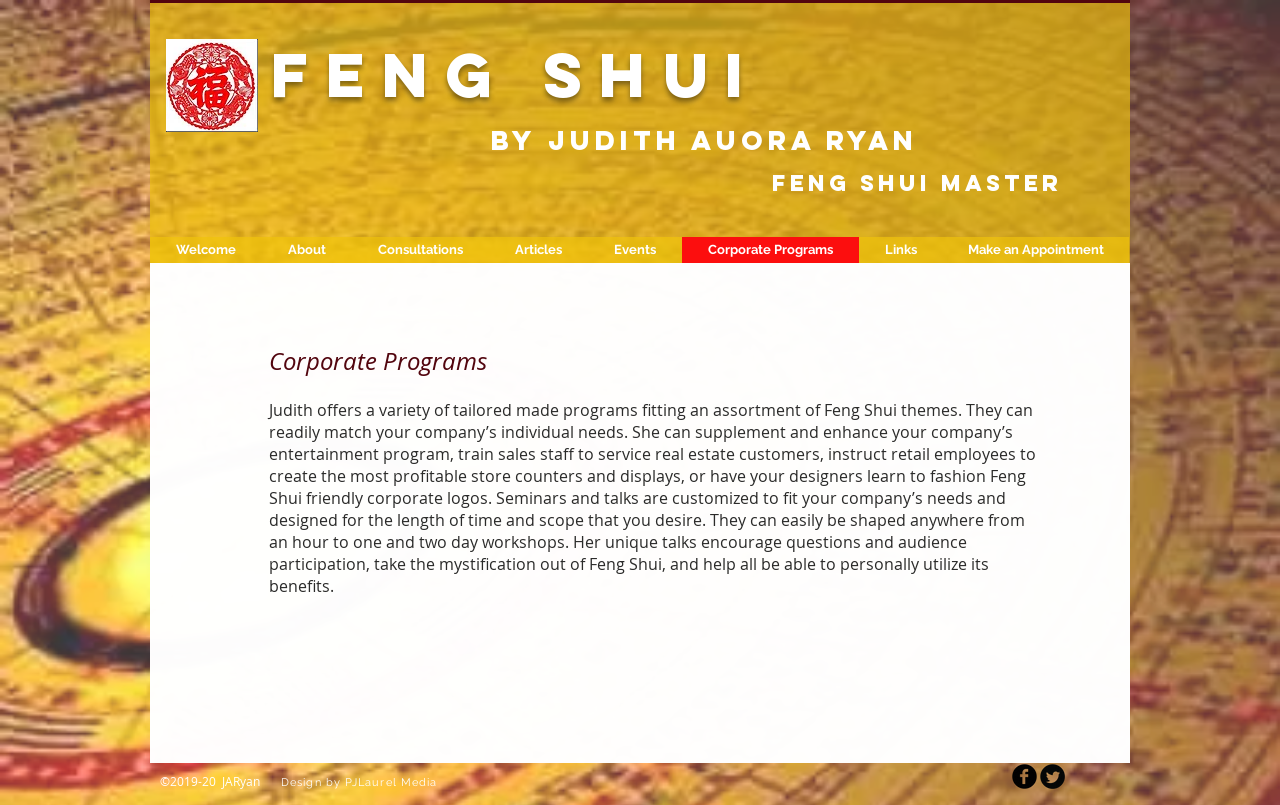Could you find the bounding box coordinates of the clickable area to complete this instruction: "Visit the 'Help Center'"?

None